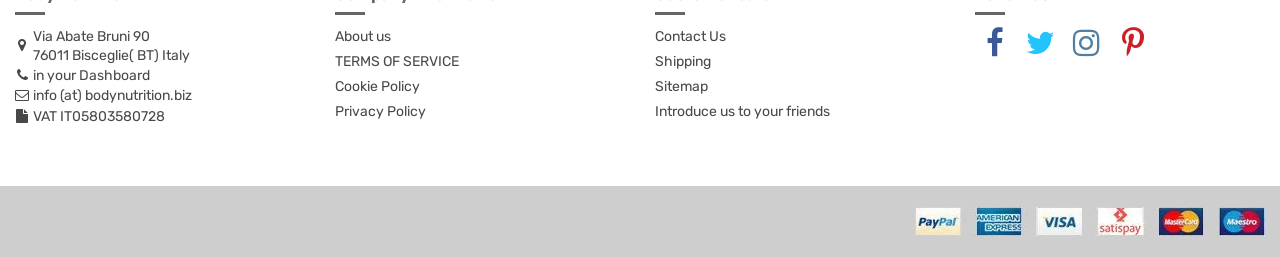What is the email address of the company?
Provide a short answer using one word or a brief phrase based on the image.

info@bodynutrition.biz